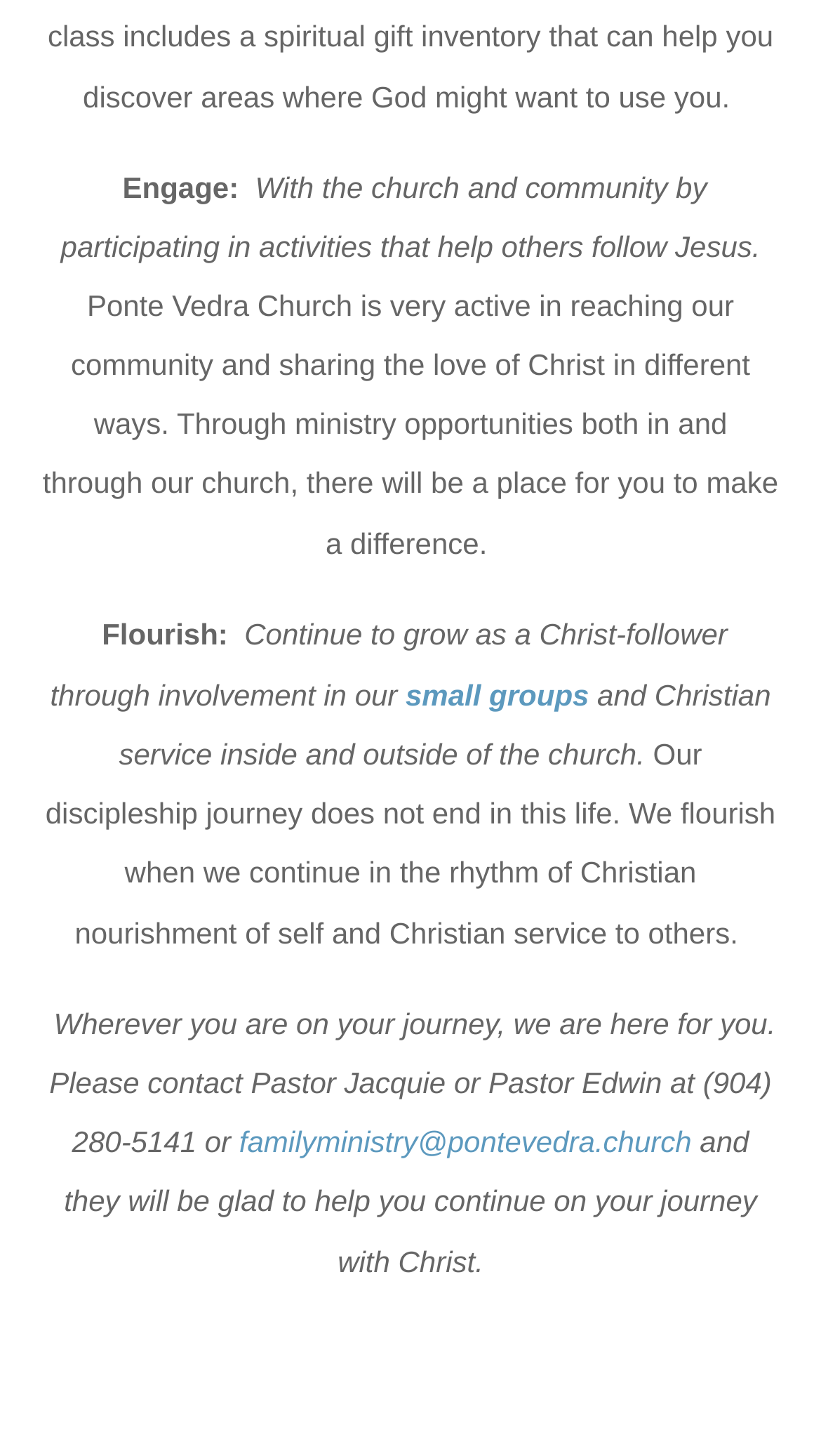What is the name of the church?
Give a detailed response to the question by analyzing the screenshot.

The name of the church is mentioned in the text 'Ponte Vedra Church is very active in reaching our community and sharing the love of Christ in different ways.'